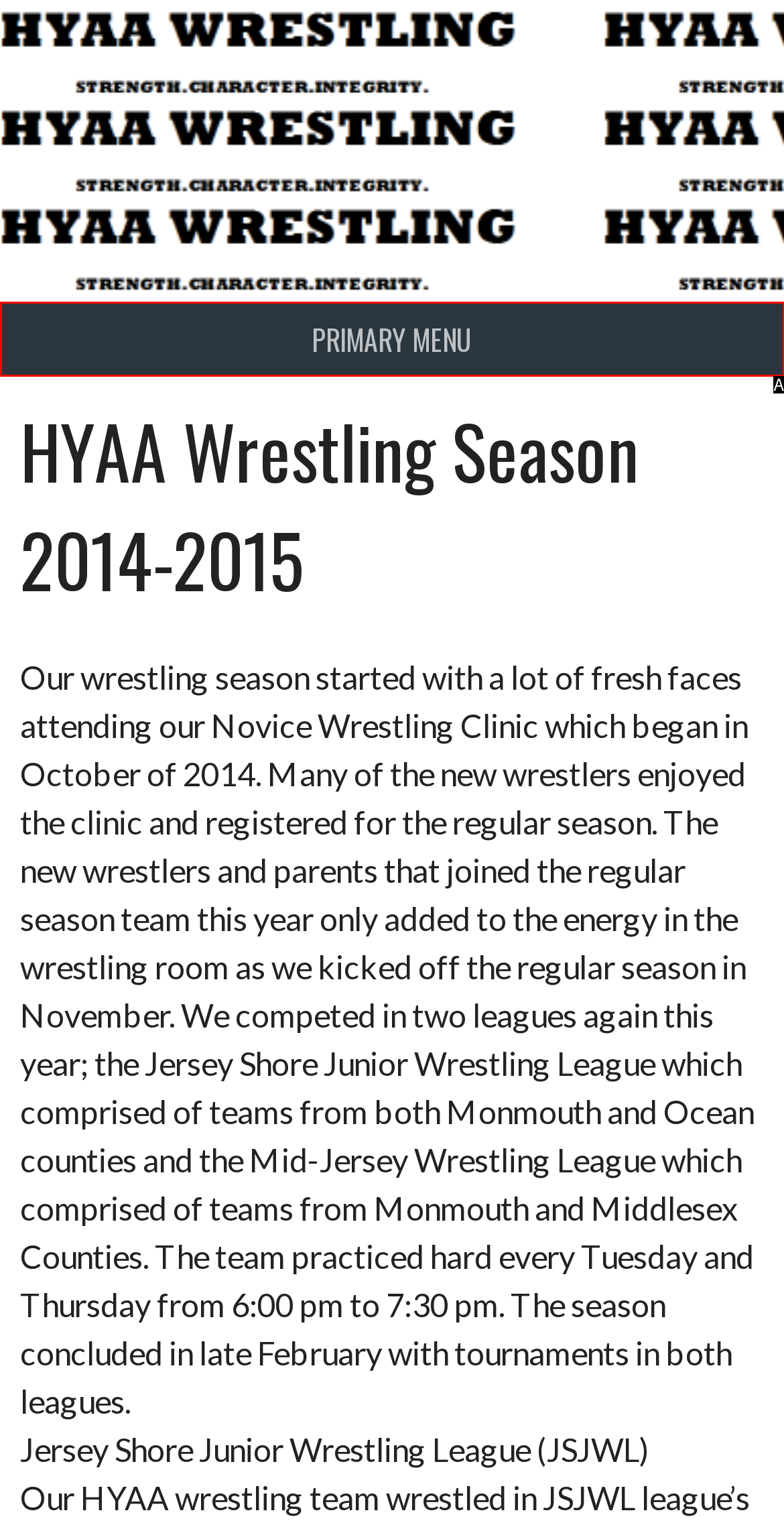Point out the option that best suits the description: Primary Menu
Indicate your answer with the letter of the selected choice.

A